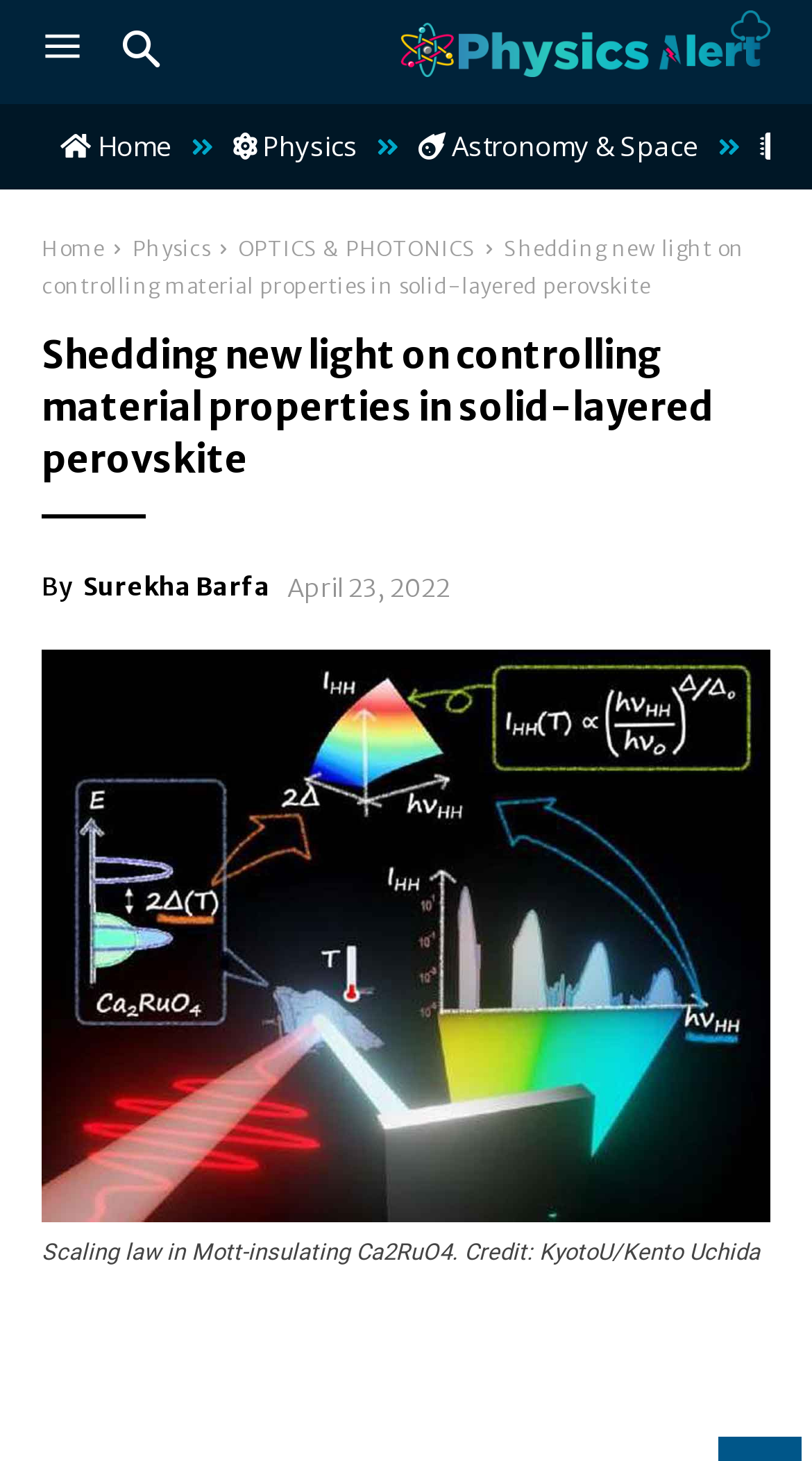Elaborate on the different components and information displayed on the webpage.

The webpage is about a scientific discovery, specifically a scaling law that determines high-order harmonic generation in the solid-layered perovskite material named Ca2RuO4. 

At the top left of the page, there is an image. On the top right, there is a logo and a navigation menu with links to "Home", "Physics", and "Astronomy & Space". Below the navigation menu, there is a title "Shedding new light on controlling material properties in solid-layered perovskite" which is also a heading. 

Under the title, there is a byline "By" followed by the author's name "Surekha Barfa" and a timestamp "April 23, 2022". 

The main content of the page is a large figure that takes up most of the page, with a caption "Scaling law in Mott-insulating Ca2RuO4. Credit: KyotoU/Kento Uchida" at the bottom.